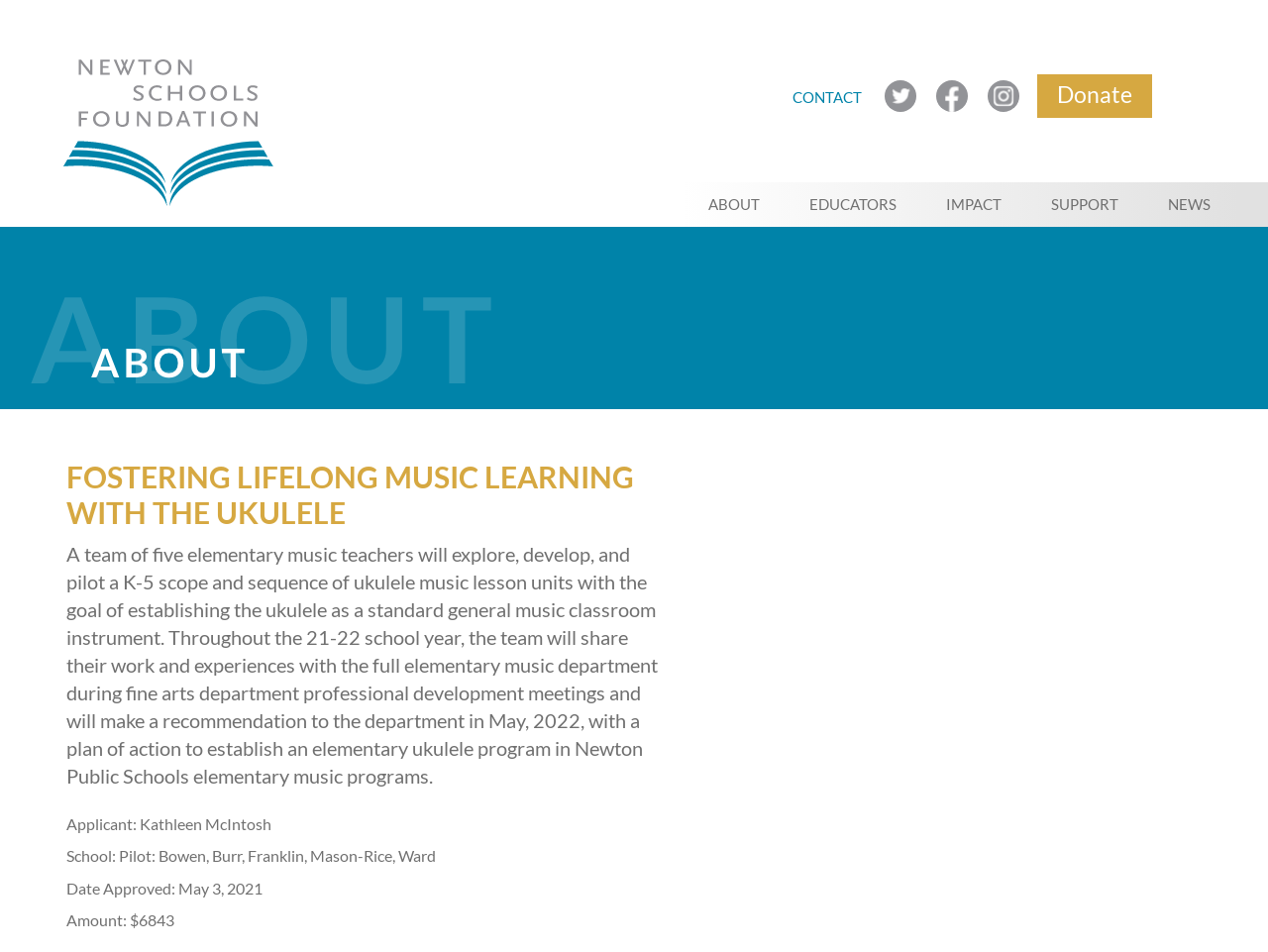Using the provided description parent_node: CONTACT Donate, find the bounding box coordinates for the UI element. Provide the coordinates in (top-left x, top-left y, bottom-right x, bottom-right y) format, ensuring all values are between 0 and 1.

[0.682, 0.087, 0.722, 0.112]